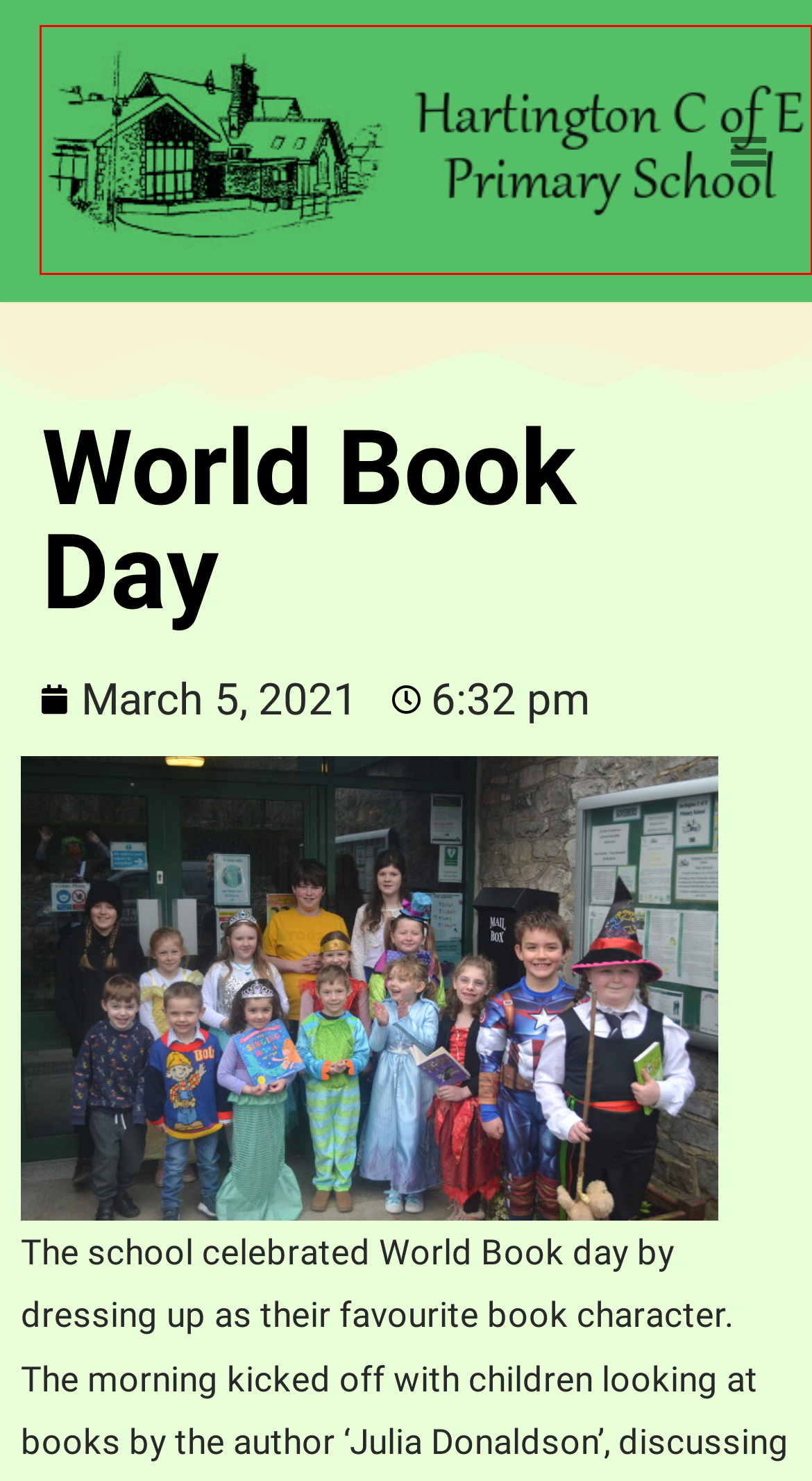Given a screenshot of a webpage with a red bounding box highlighting a UI element, determine which webpage description best matches the new webpage that appears after clicking the highlighted element. Here are the candidates:
A. Primary Stars PE Festival | Hartington  C of E Primary School
B. About Us | Hartington  C of E Primary School
C. Hartington  C of E Primary School | A Christian Community – Teaching, Learning, Caring
D. Pupils | Hartington  C of E Primary School
E. 05 | March | 2021 | Hartington  C of E Primary School
F. RE | Hartington  C of E Primary School
G. Get Safe Online | The UK's leading Online Safety Advice Resource
H. Contact Us | Hartington  C of E Primary School

C